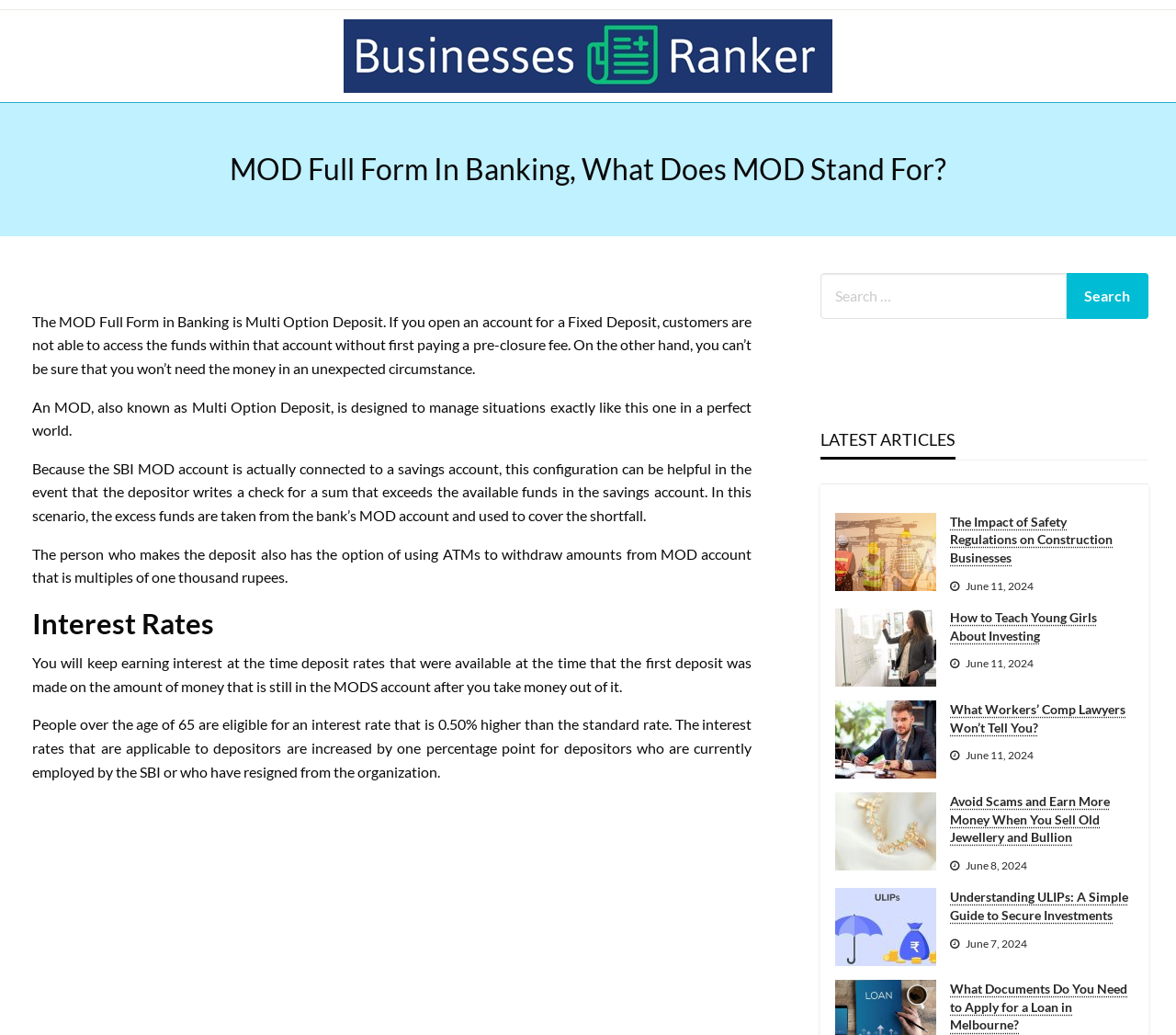Please reply to the following question with a single word or a short phrase:
What is the interest rate for depositors over 65?

0.50% higher